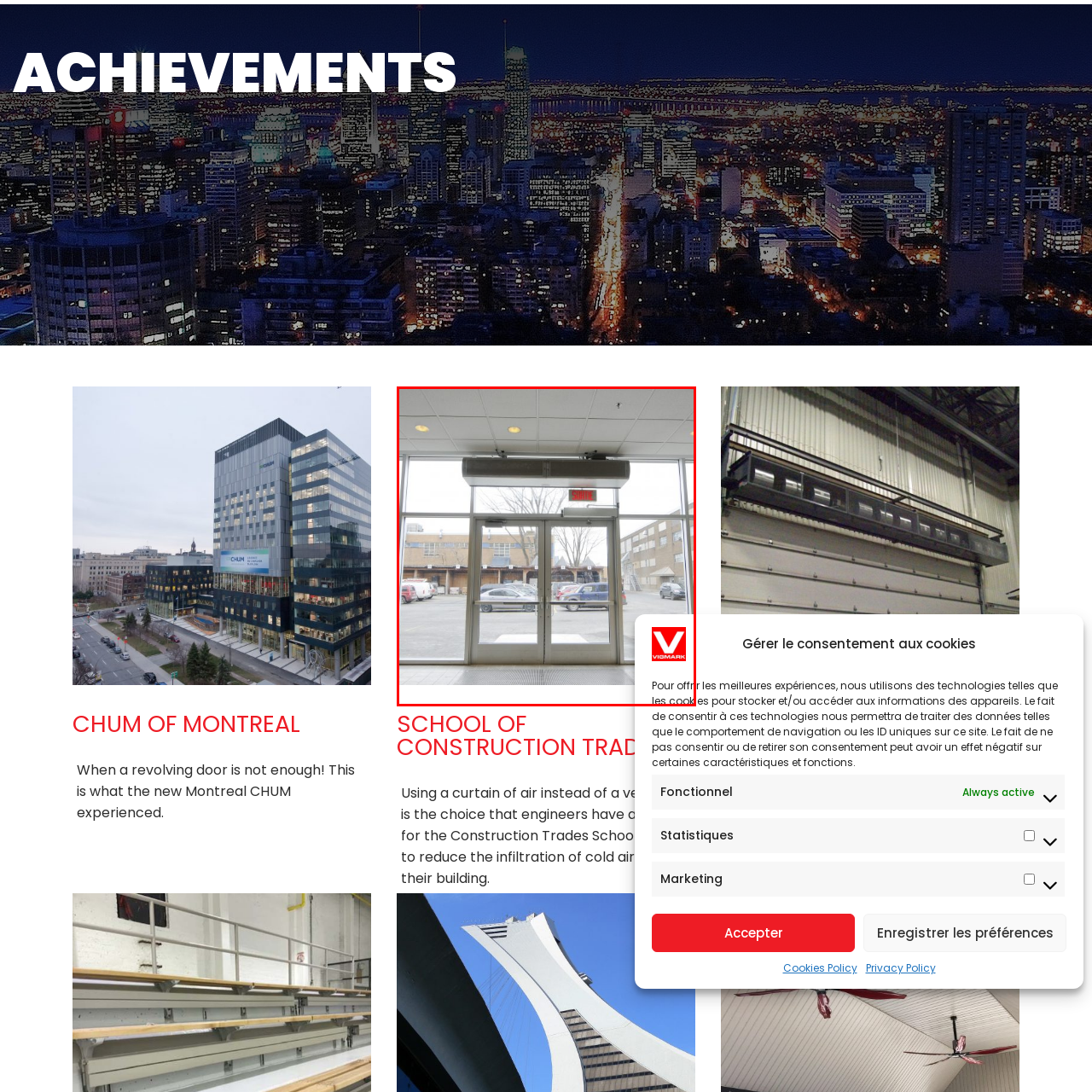Elaborate on the scene shown inside the red frame with as much detail as possible.

The image features an entrance to a building, showcasing large glass doors that provide a clear view of the outside parking area. Above the doors, an air curtain unit is visible, strategically designed to reduce air infiltration and maintain indoor climate. This air curtain appears to be from Vigmark, as indicated by the logo prominently displayed in the bottom right corner. The setting suggests a commercial space, with parked cars and a glimpse of the surrounding architecture in the background, emphasizing functionality and energy efficiency in building design. The interior lighting is soft and the overall composition highlights the blend of practical design with aesthetic appeal.